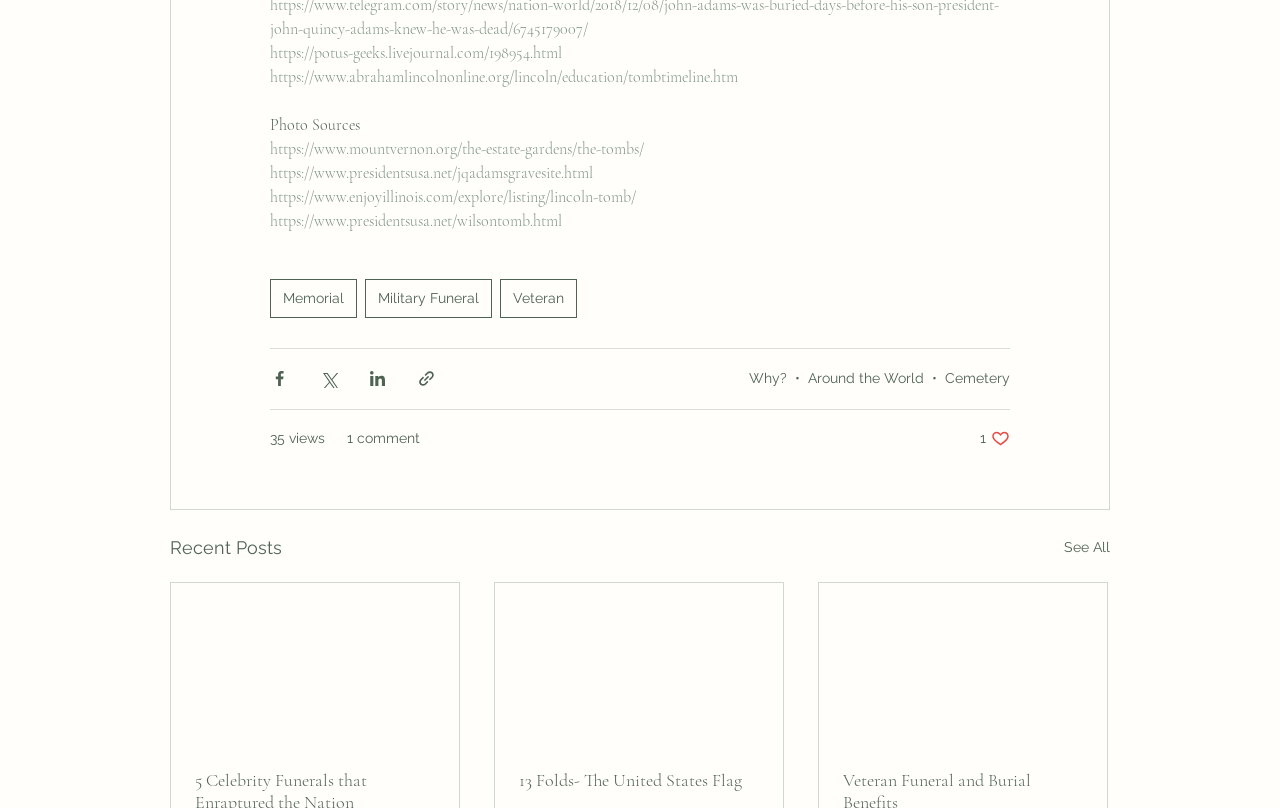Please identify the coordinates of the bounding box that should be clicked to fulfill this instruction: "Click the link to see all recent posts".

[0.831, 0.659, 0.867, 0.695]